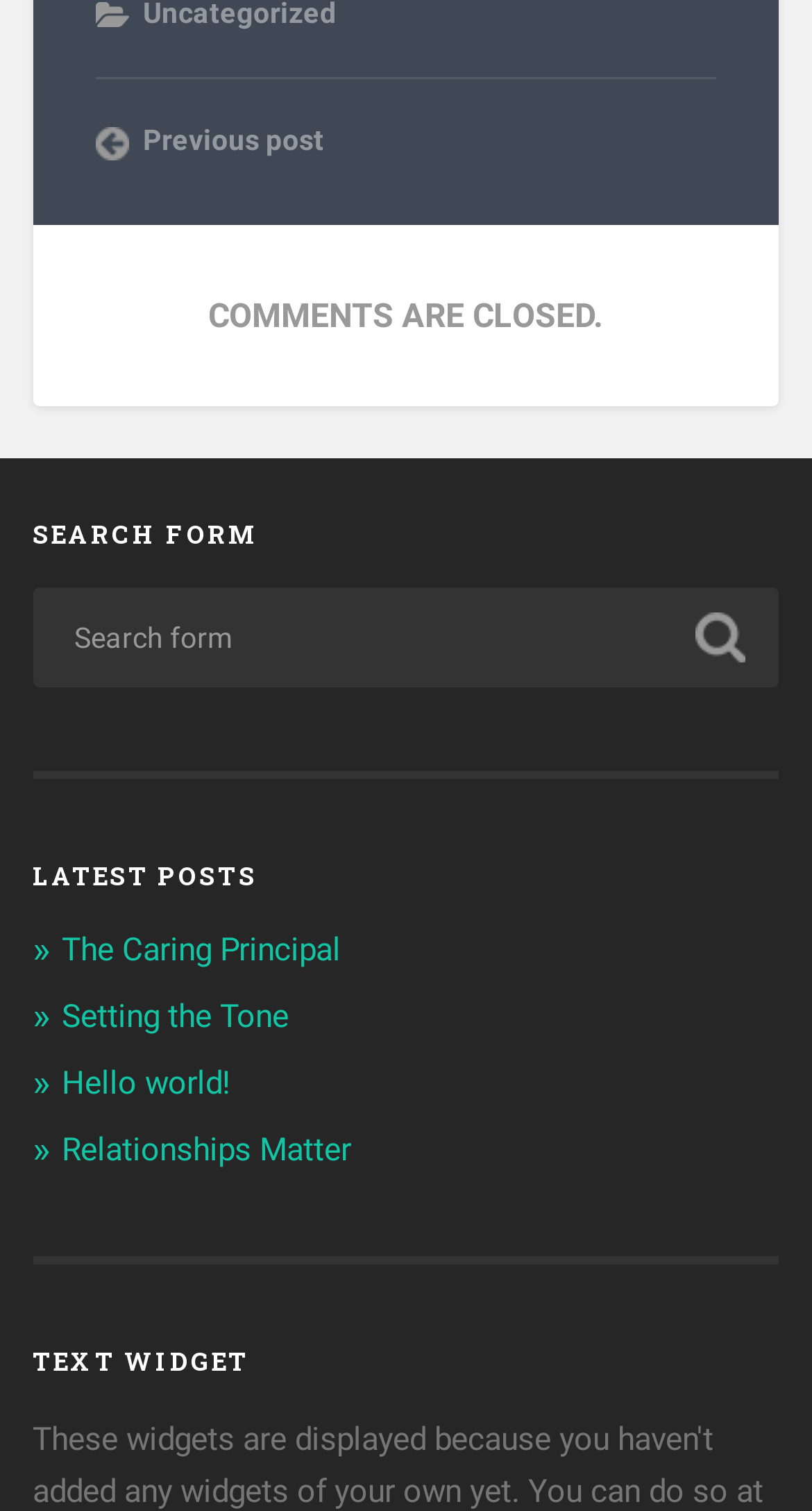Locate the bounding box coordinates of the area where you should click to accomplish the instruction: "search for latest posts".

[0.04, 0.571, 0.96, 0.588]